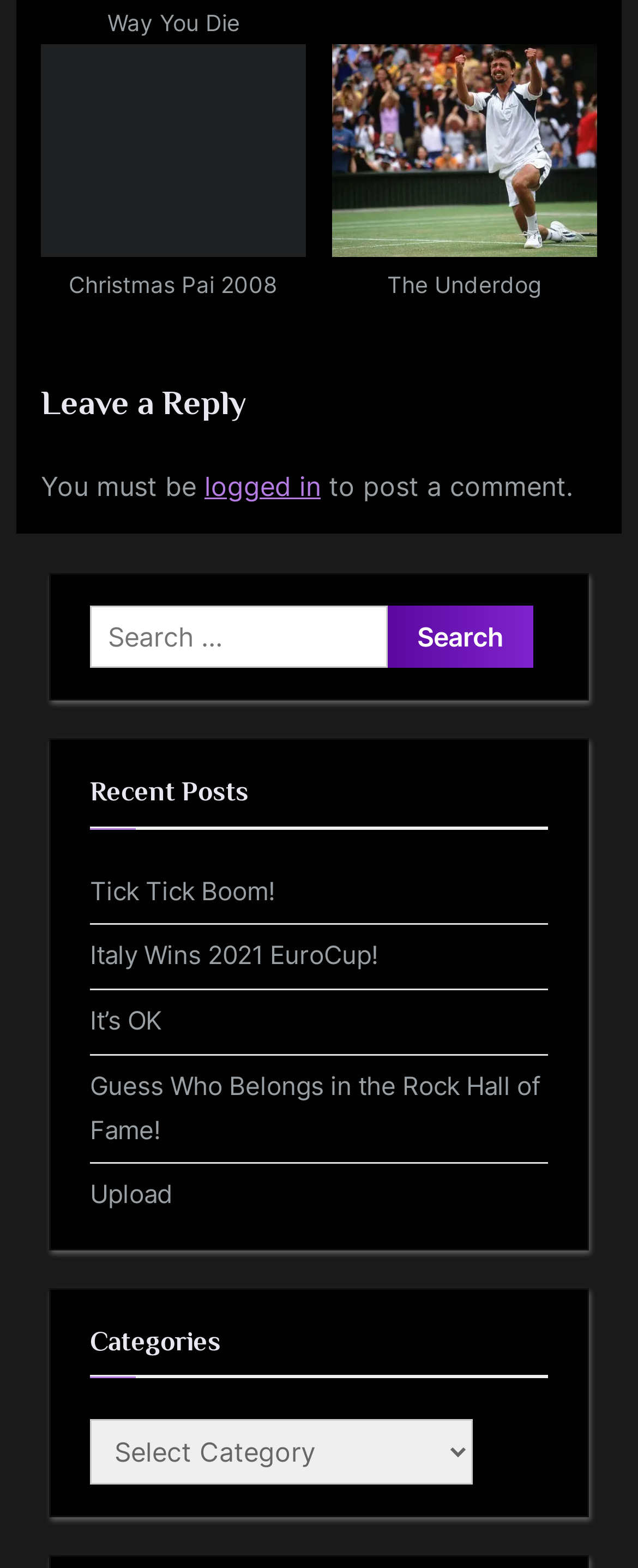Specify the bounding box coordinates of the element's area that should be clicked to execute the given instruction: "Go to 'Christmas Pai 2008 Life'". The coordinates should be four float numbers between 0 and 1, i.e., [left, top, right, bottom].

[0.064, 0.028, 0.479, 0.195]